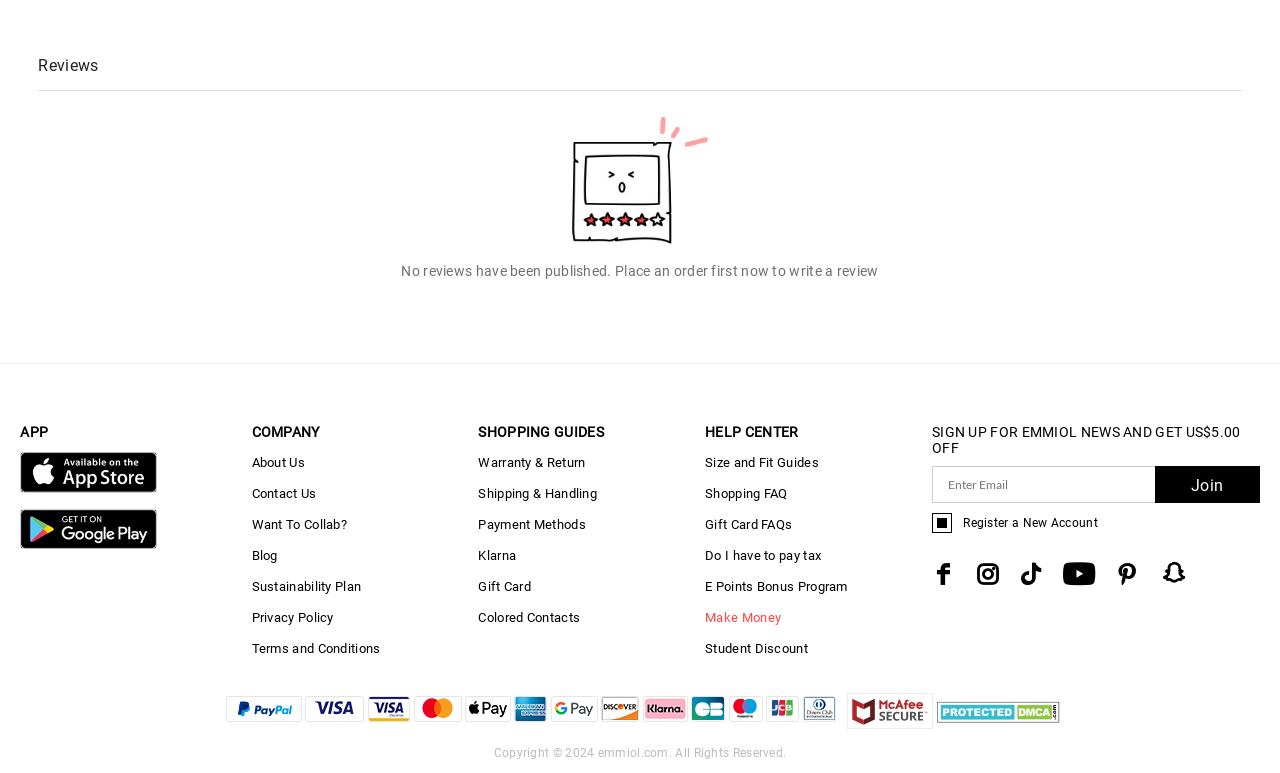Locate the bounding box coordinates of the area where you should click to accomplish the instruction: "Enter email address in the text box".

[0.728, 0.603, 0.984, 0.651]